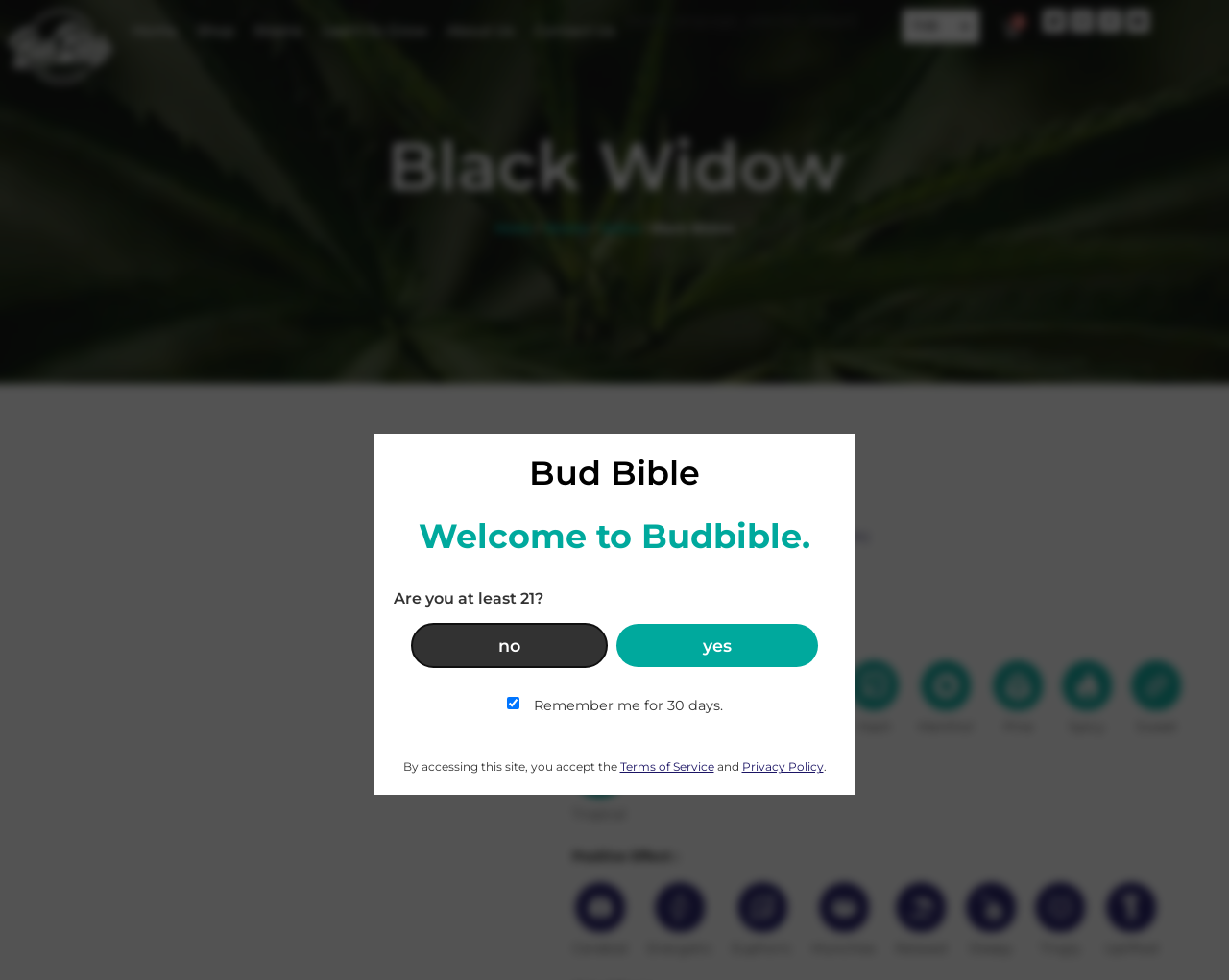Based on the element description, predict the bounding box coordinates (top-left x, top-left y, bottom-right x, bottom-right y) for the UI element in the screenshot: alt="🔍"

[0.402, 0.496, 0.43, 0.531]